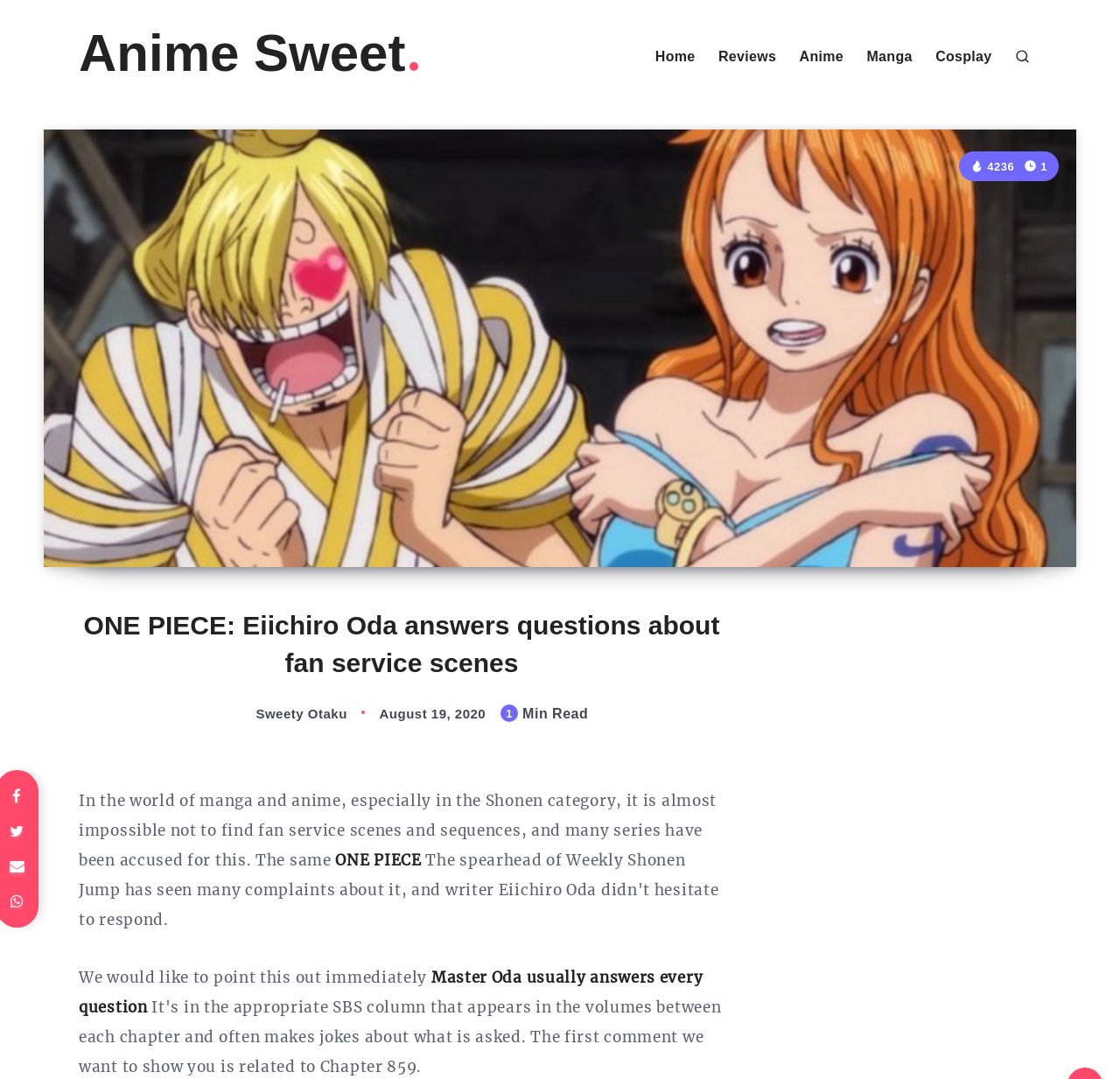Respond to the following question with a brief word or phrase:
What is the category of manga and anime being referred to?

Shonen